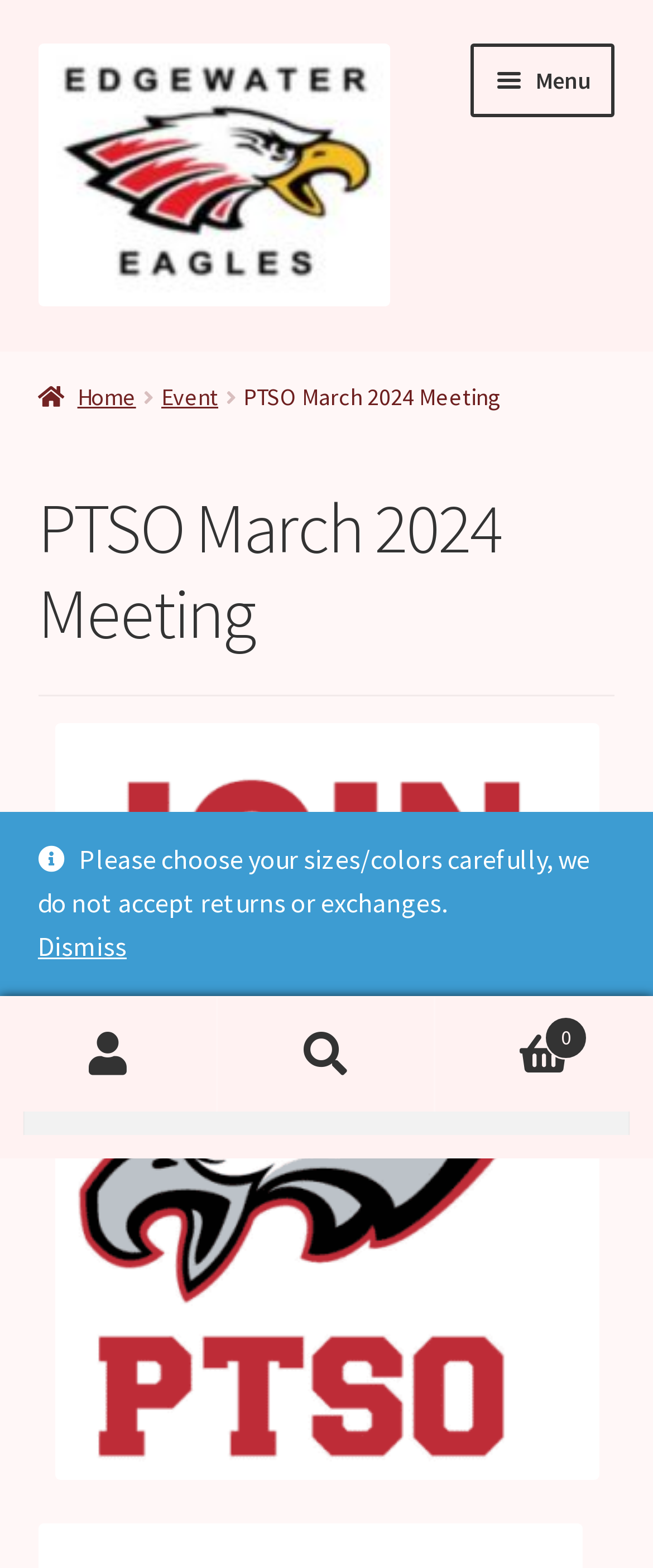Please specify the bounding box coordinates of the clickable section necessary to execute the following command: "Go to 'Home' page".

[0.058, 0.195, 0.942, 0.253]